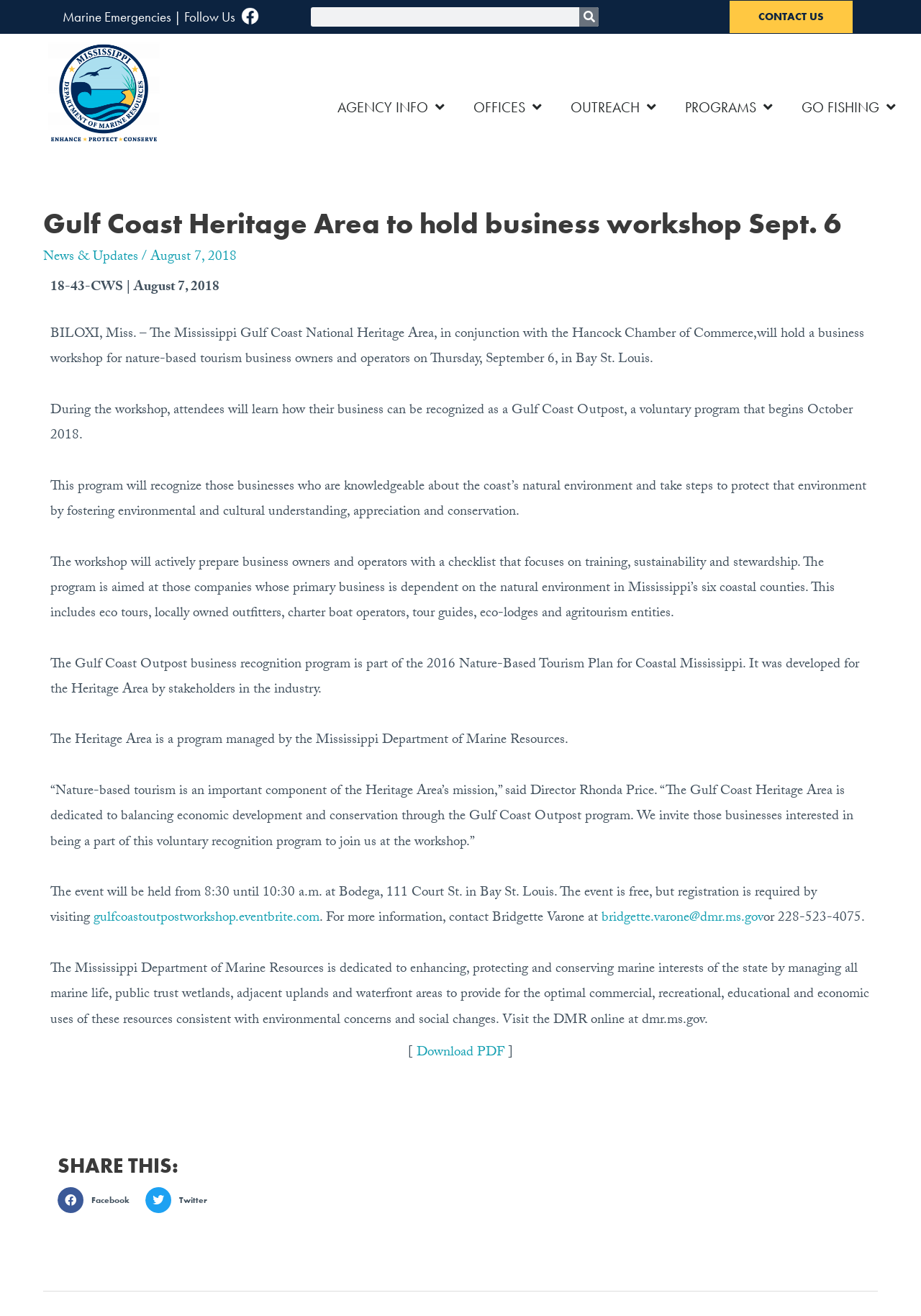Determine the bounding box of the UI component based on this description: "parent_node: Search name="s"". The bounding box coordinates should be four float values between 0 and 1, i.e., [left, top, right, bottom].

[0.337, 0.005, 0.629, 0.02]